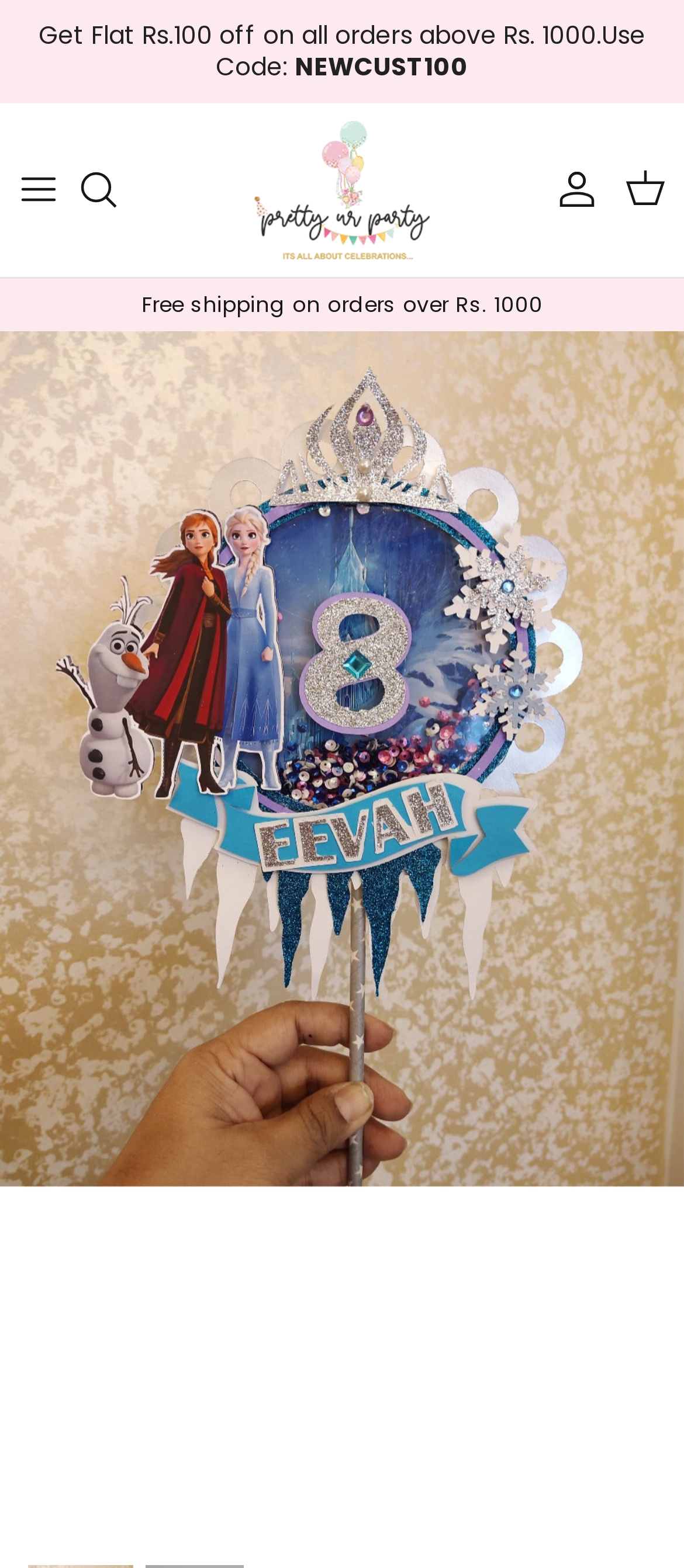Locate the bounding box of the UI element based on this description: "title="PRETTY UR PARTY"". Provide four float numbers between 0 and 1 as [left, top, right, bottom].

[0.372, 0.077, 0.628, 0.165]